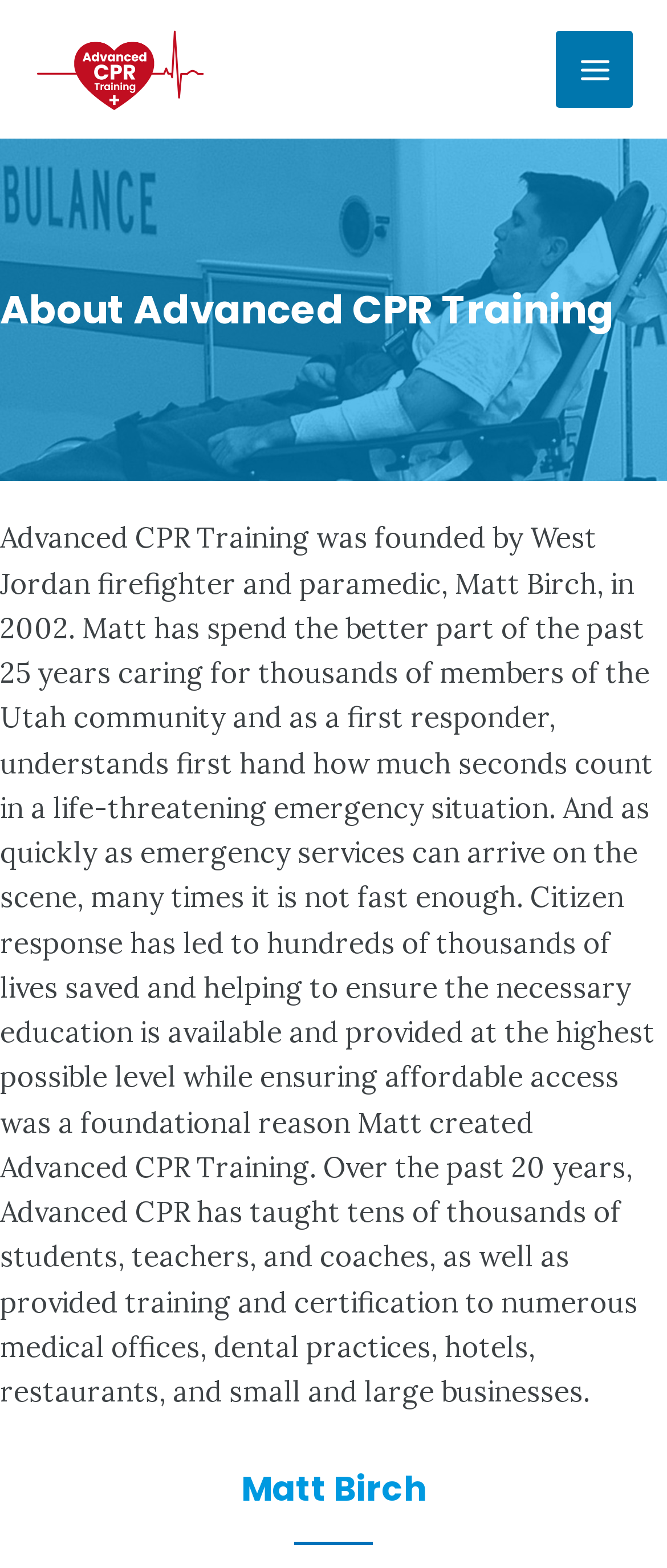Please predict the bounding box coordinates (top-left x, top-left y, bottom-right x, bottom-right y) for the UI element in the screenshot that fits the description: Main Menu

[0.834, 0.02, 0.949, 0.069]